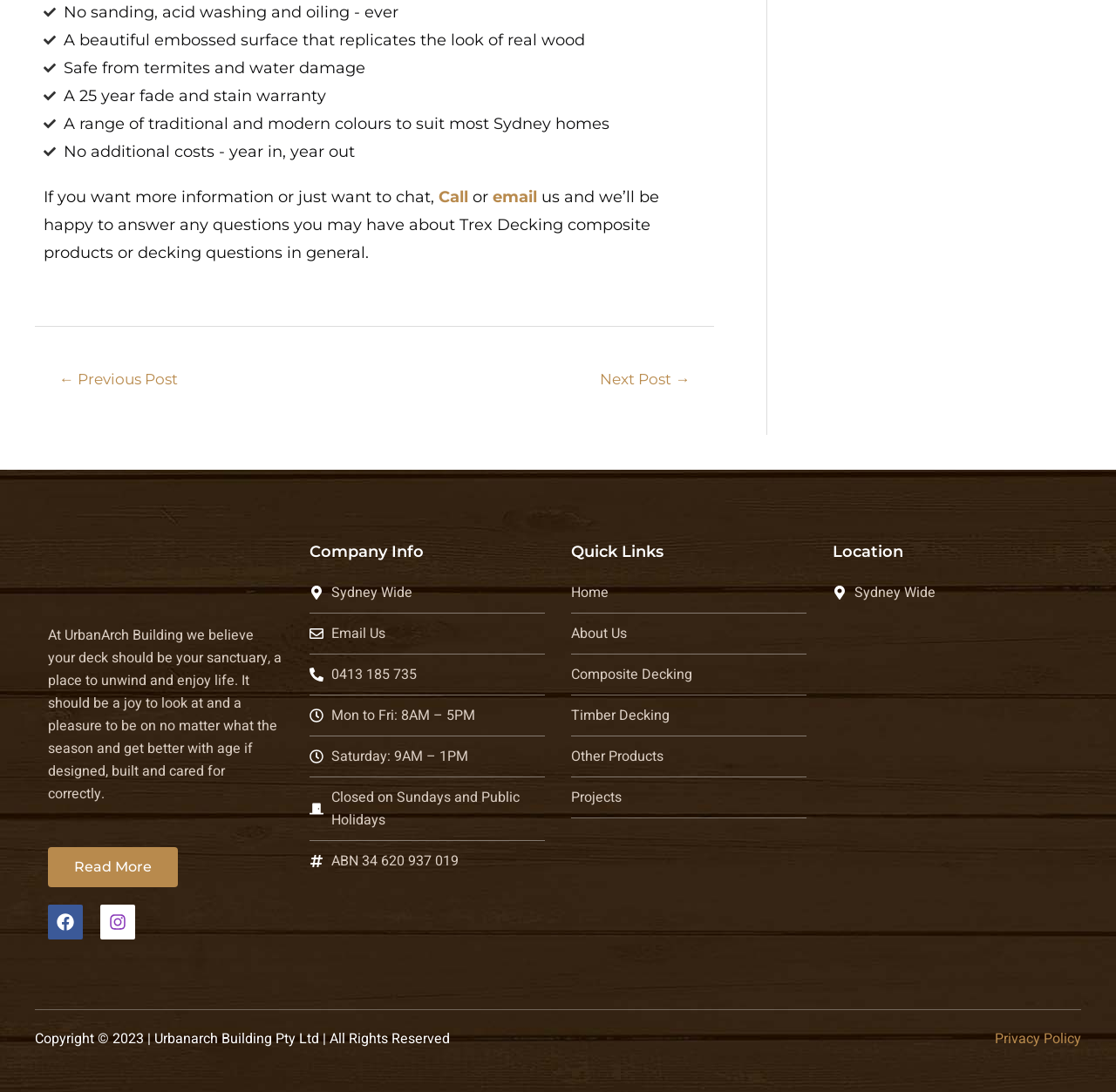From the webpage screenshot, predict the bounding box of the UI element that matches this description: "ABN 34 620 937 019".

[0.277, 0.778, 0.488, 0.799]